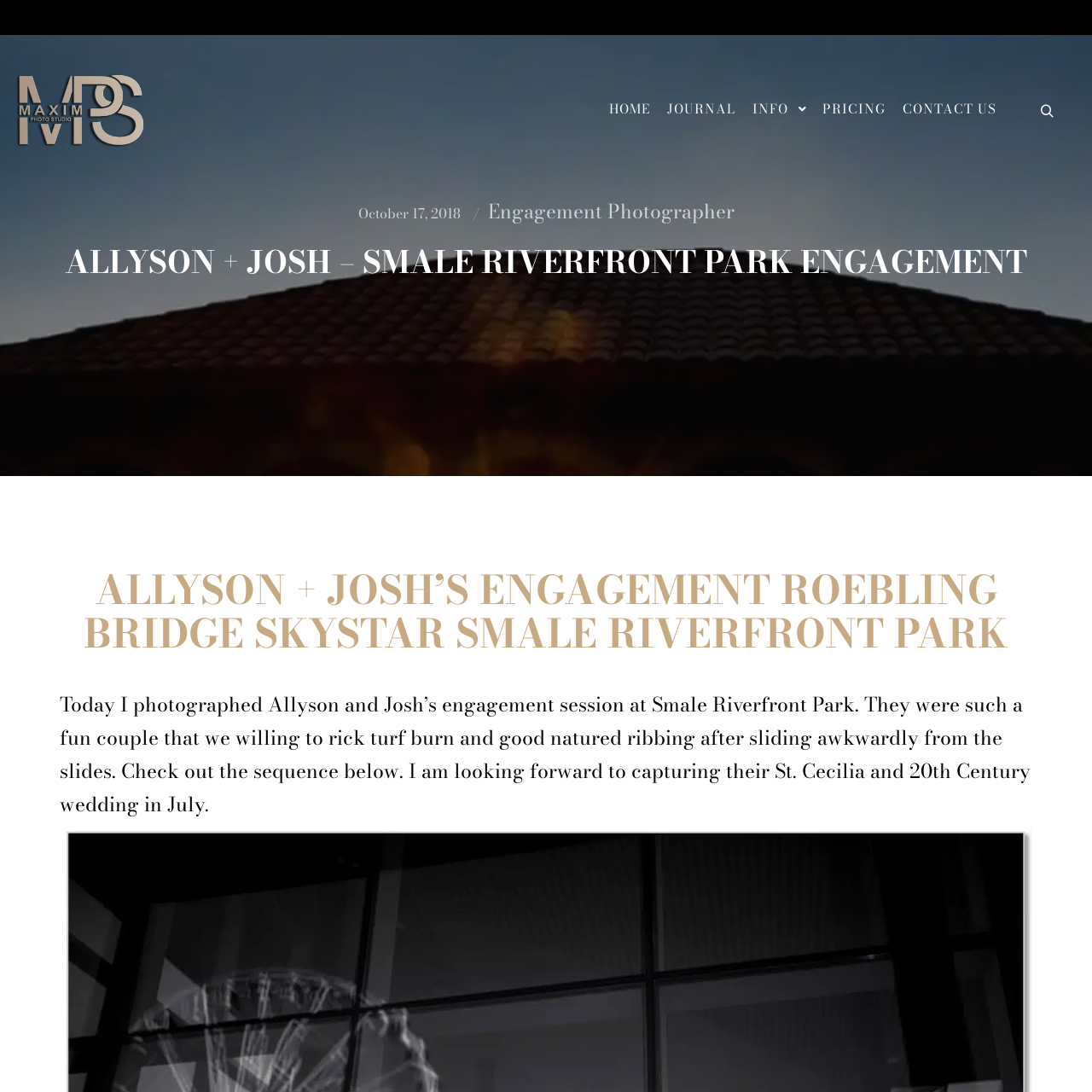What type of photography does Maxim Photo Studio specialize in?
Review the image area surrounded by the red bounding box and give a detailed answer to the question.

The caption highlights that Maxim Photo Studio is a wedding photography business, and their expertise is demonstrated through their work, including engagement sessions at iconic locations.